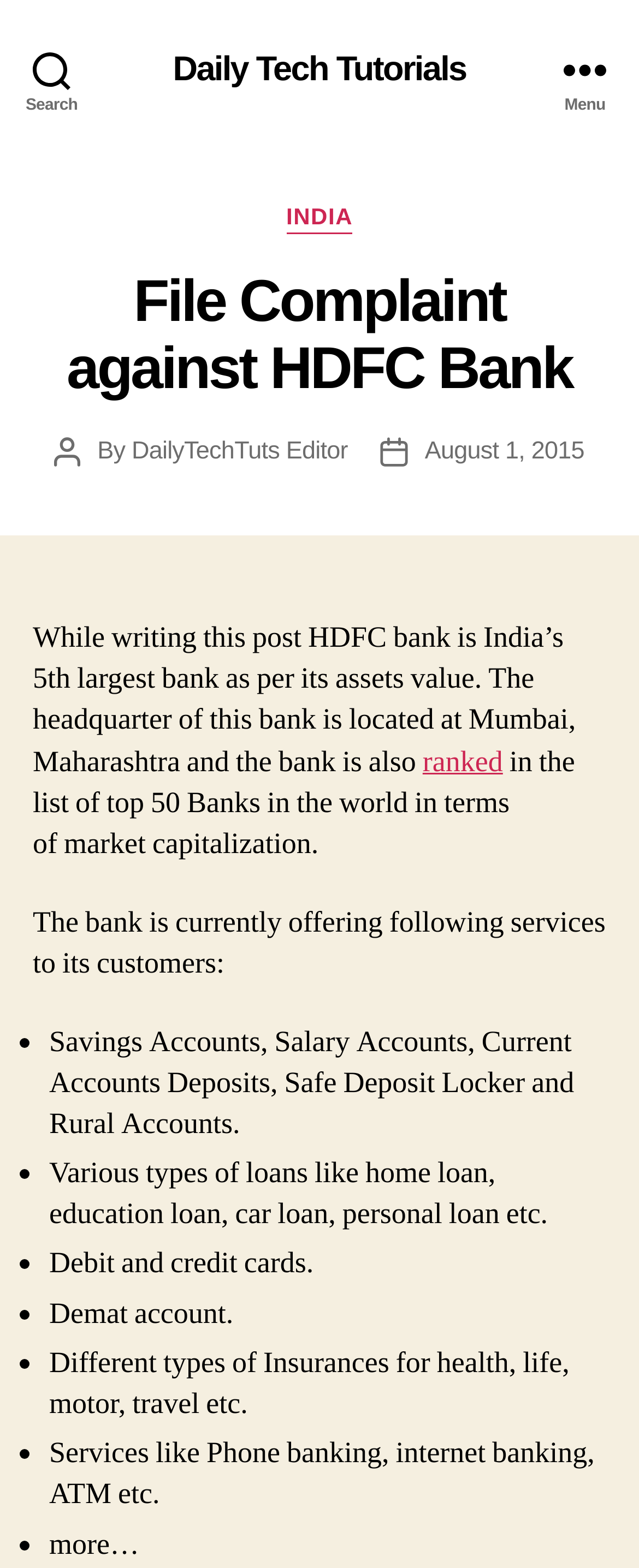Identify the bounding box coordinates for the UI element mentioned here: "August 1, 2015". Provide the coordinates as four float values between 0 and 1, i.e., [left, top, right, bottom].

[0.665, 0.278, 0.914, 0.296]